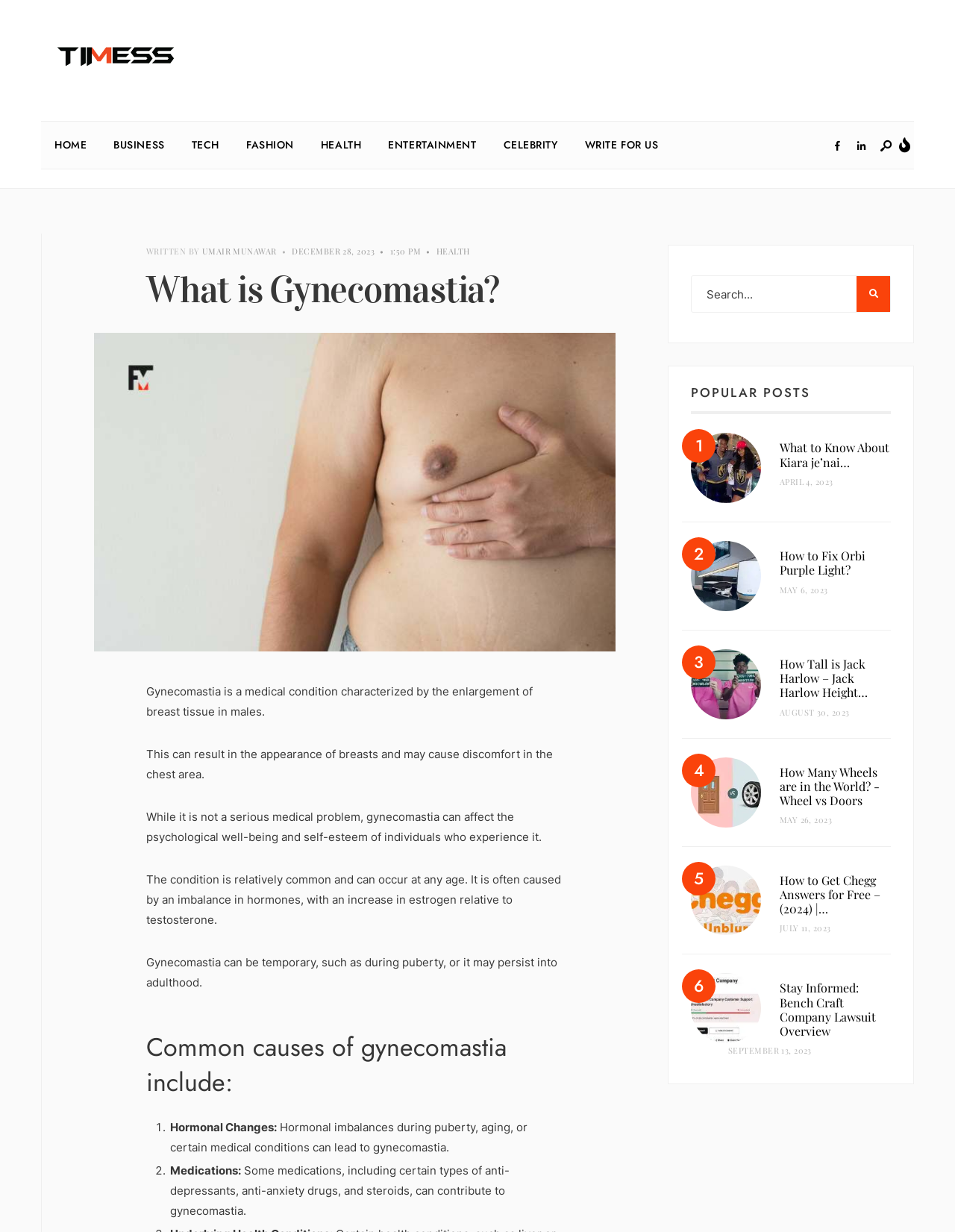Examine the image and give a thorough answer to the following question:
What is the date of the article?

The webpage contains a timestamp 'DECEMBER 28, 2023' along with the time '1:50 PM', which indicates the date of the article. Therefore, the answer is DECEMBER 28, 2023.